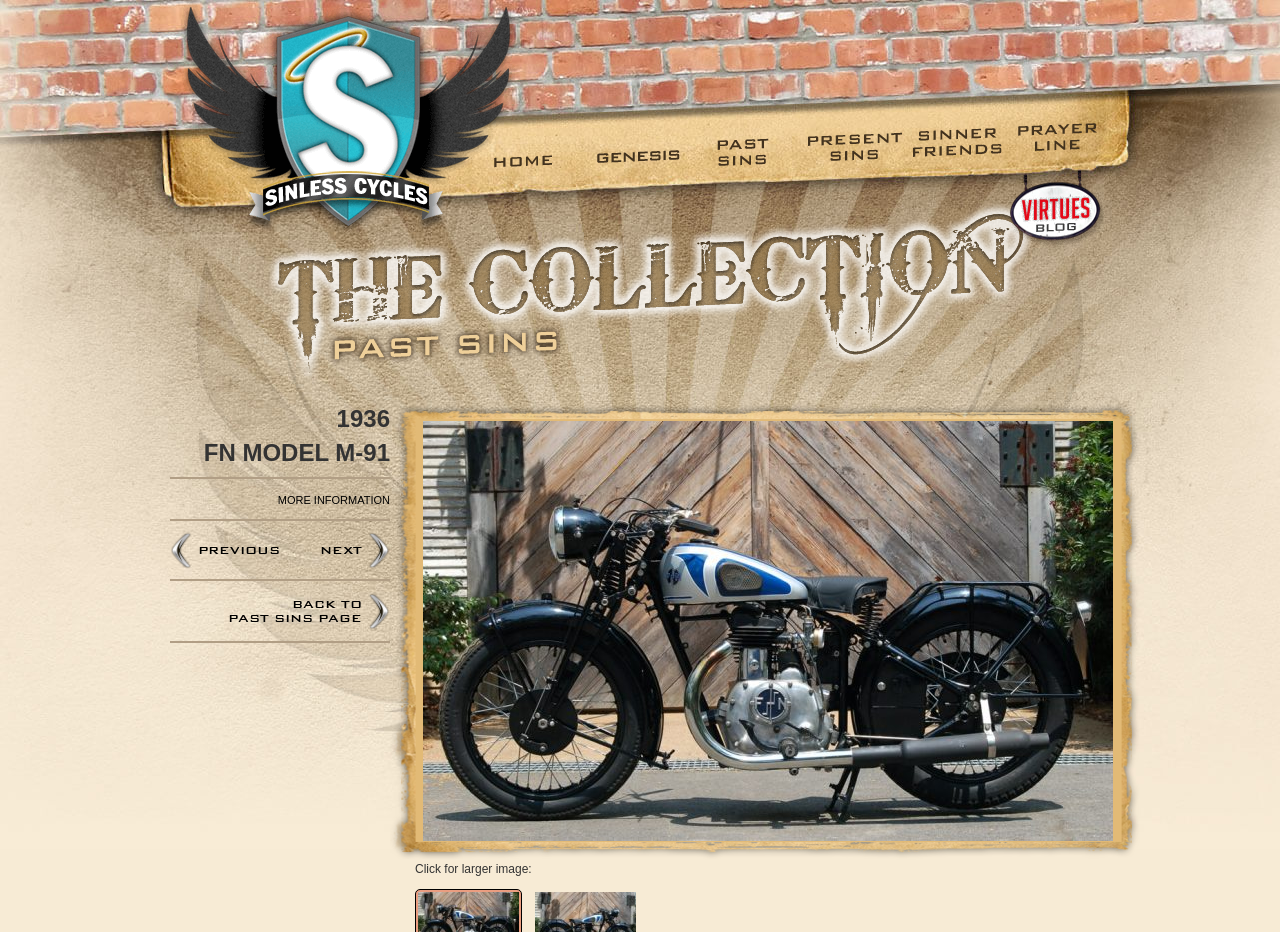Given the element description "Back to Past Sins Page", identify the bounding box of the corresponding UI element.

[0.178, 0.632, 0.305, 0.679]